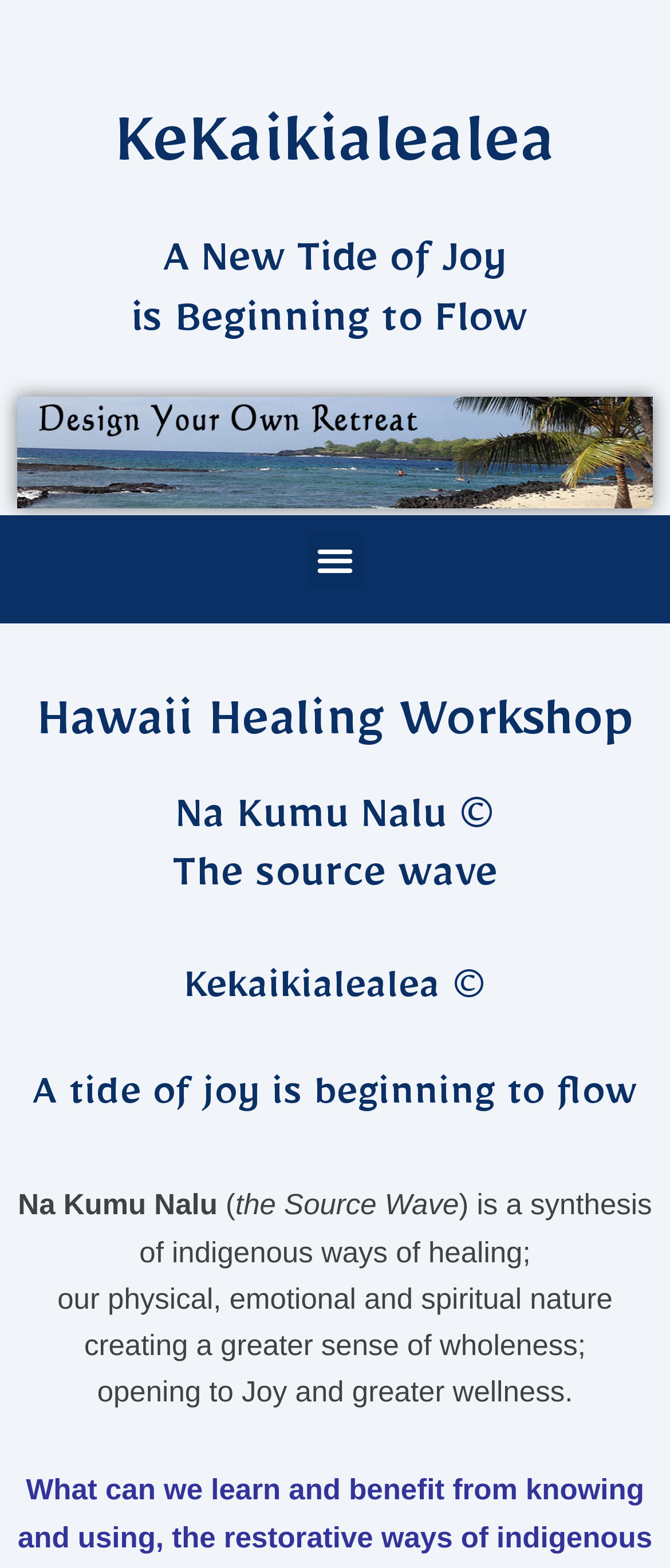What is the theme of the workshop?
Could you give a comprehensive explanation in response to this question?

I inferred the theme by analyzing the text content of the webpage, particularly the headings and static text elements, which mention 'healing', 'joy', and 'wellness', suggesting that the workshop is focused on these themes.